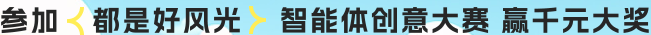What is the grand prize of the contest?
Refer to the image and give a detailed response to the question.

According to the caption, the grand prize of the AI Creative Contest is thousands, which is mentioned in the subtitle of the promotional graphic.